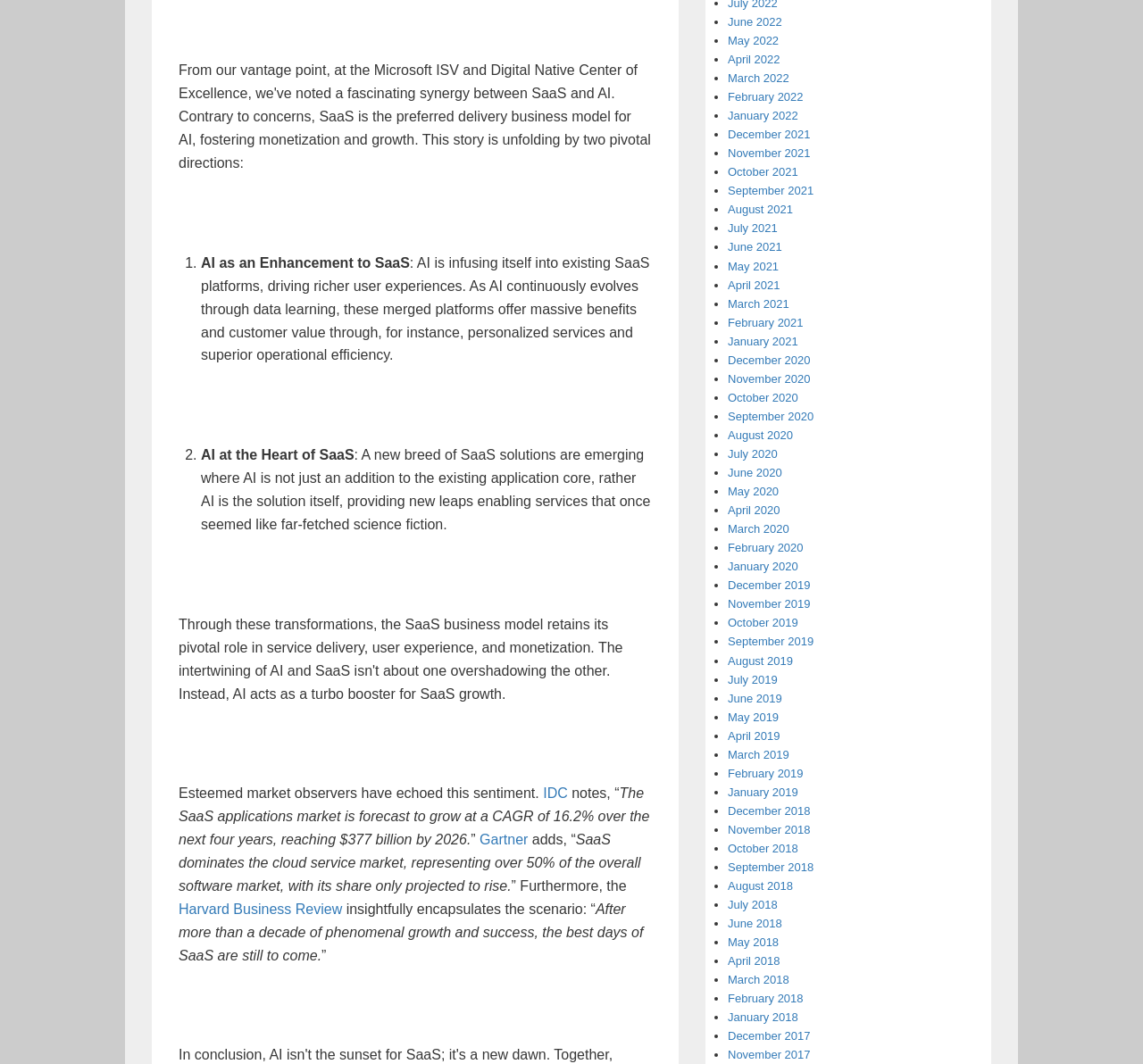Extract the bounding box for the UI element that matches this description: "IDC".

[0.475, 0.739, 0.497, 0.753]